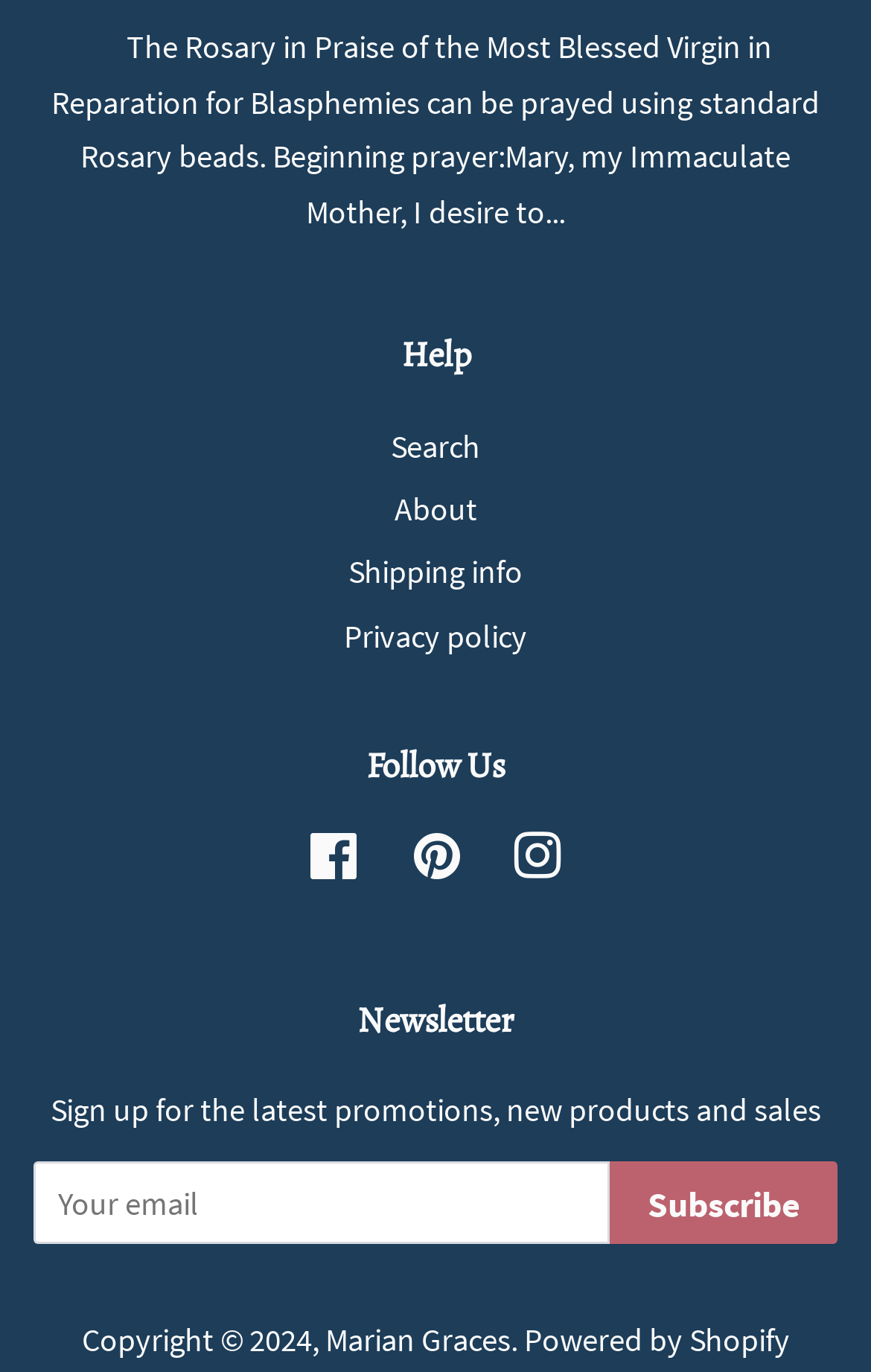Locate the bounding box coordinates of the area that needs to be clicked to fulfill the following instruction: "Learn about the website". The coordinates should be in the format of four float numbers between 0 and 1, namely [left, top, right, bottom].

[0.453, 0.357, 0.547, 0.386]